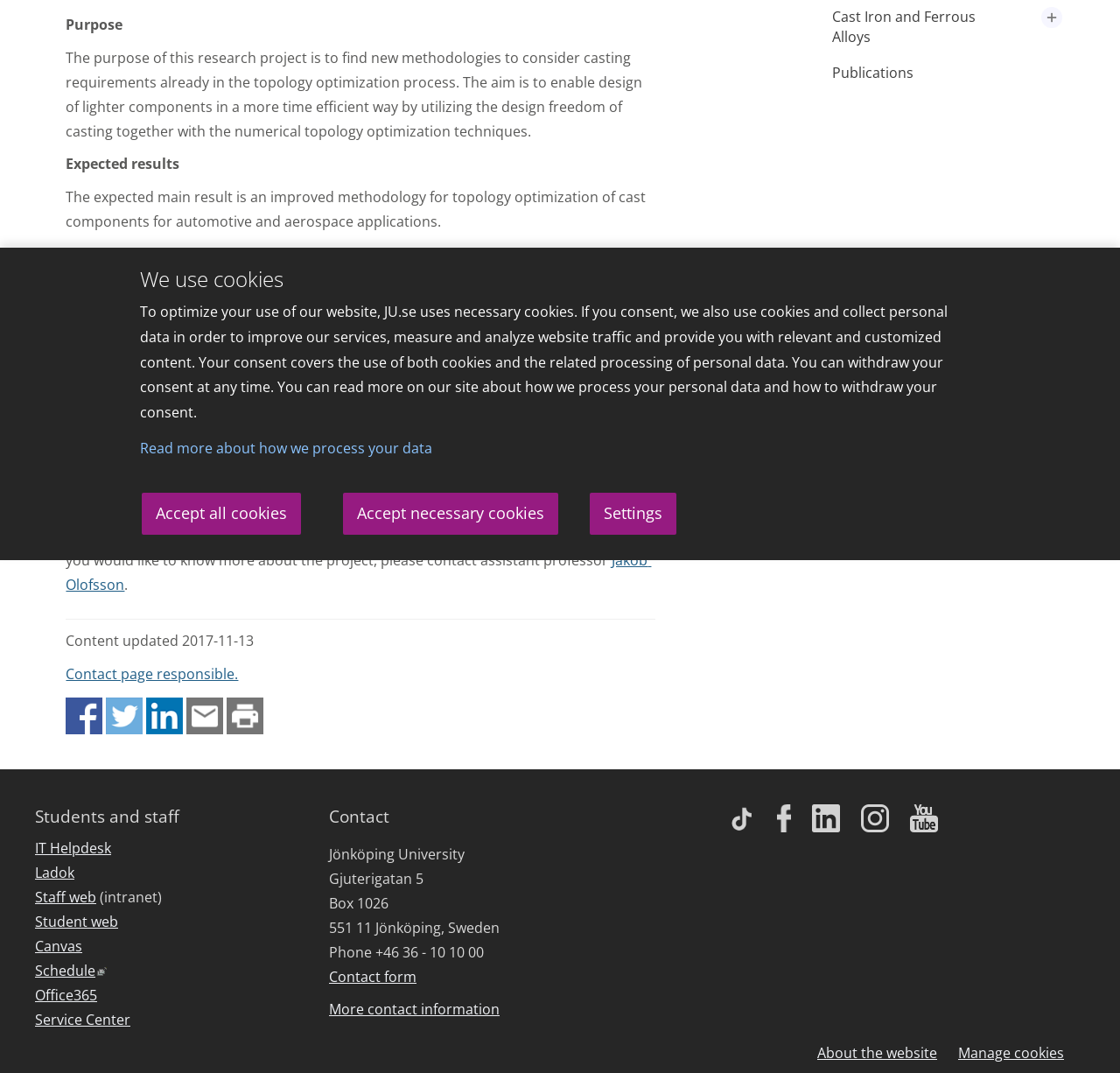Find the bounding box coordinates for the UI element whose description is: "Rum Experience Tour". The coordinates should be four float numbers between 0 and 1, in the format [left, top, right, bottom].

None